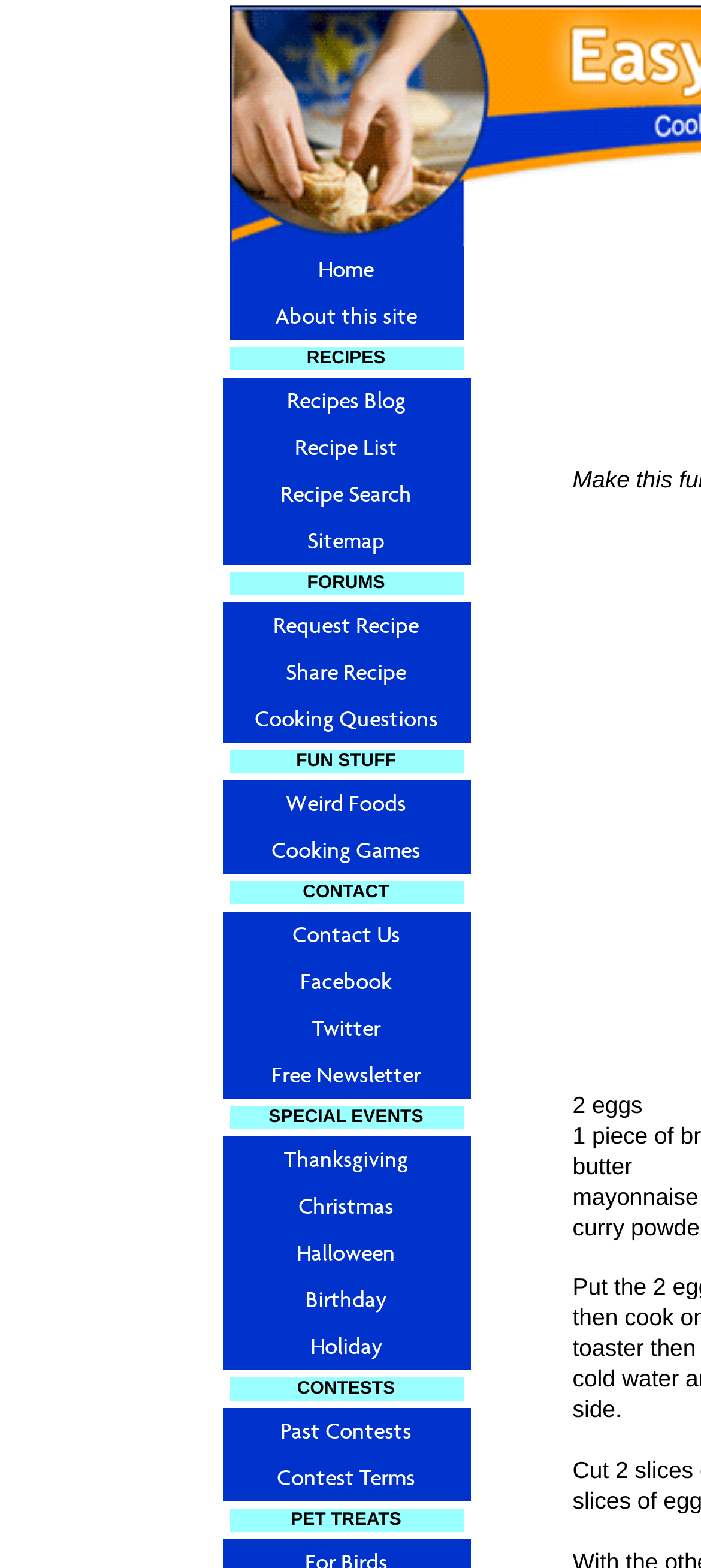Extract the bounding box coordinates of the UI element described by: "Recipe Search". The coordinates should include four float numbers ranging from 0 to 1, e.g., [left, top, right, bottom].

[0.317, 0.3, 0.671, 0.33]